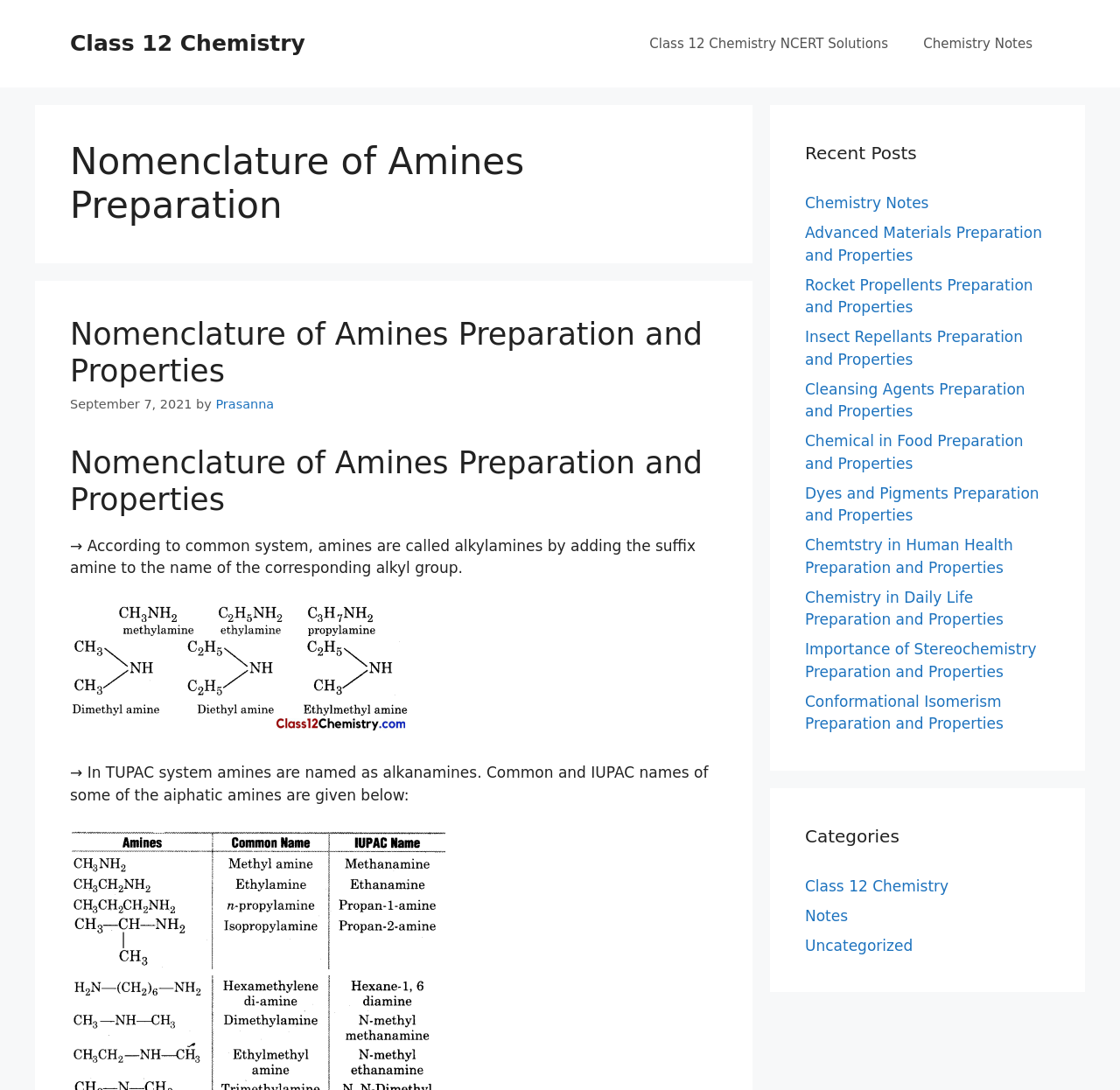Please specify the bounding box coordinates of the clickable section necessary to execute the following command: "Go to the category of Class 12 Chemistry".

[0.719, 0.805, 0.847, 0.821]